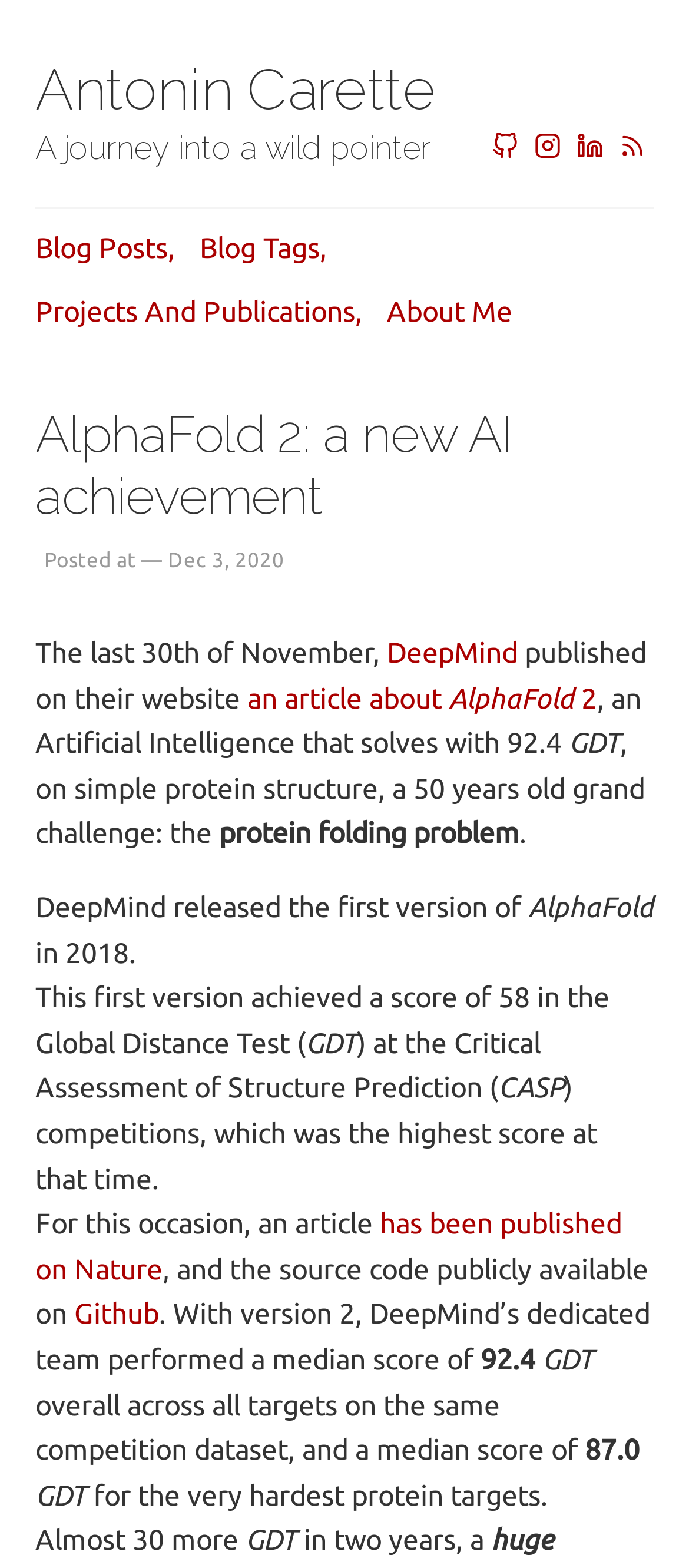Pinpoint the bounding box coordinates of the element that must be clicked to accomplish the following instruction: "Read the article about AlphaFold 2". The coordinates should be in the format of four float numbers between 0 and 1, i.e., [left, top, right, bottom].

[0.359, 0.435, 0.867, 0.455]